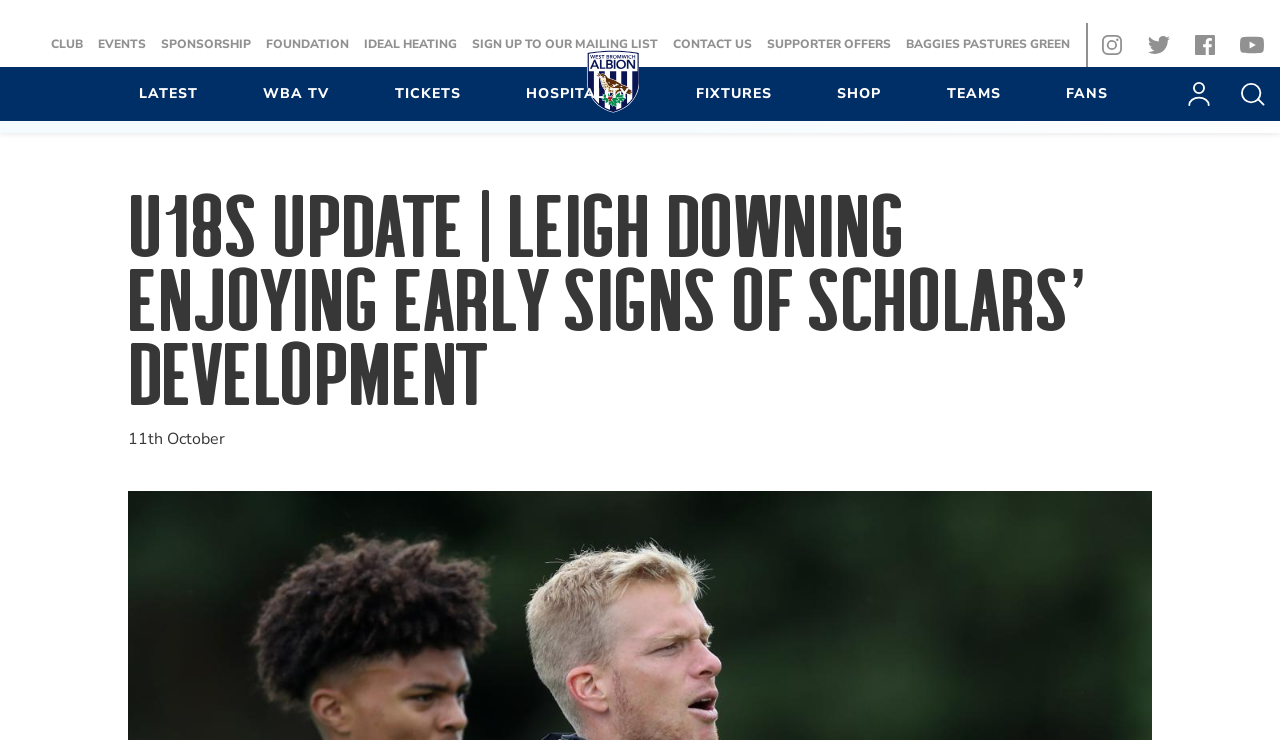What is the purpose of the 'Search' button?
Based on the screenshot, provide a one-word or short-phrase response.

To search the website